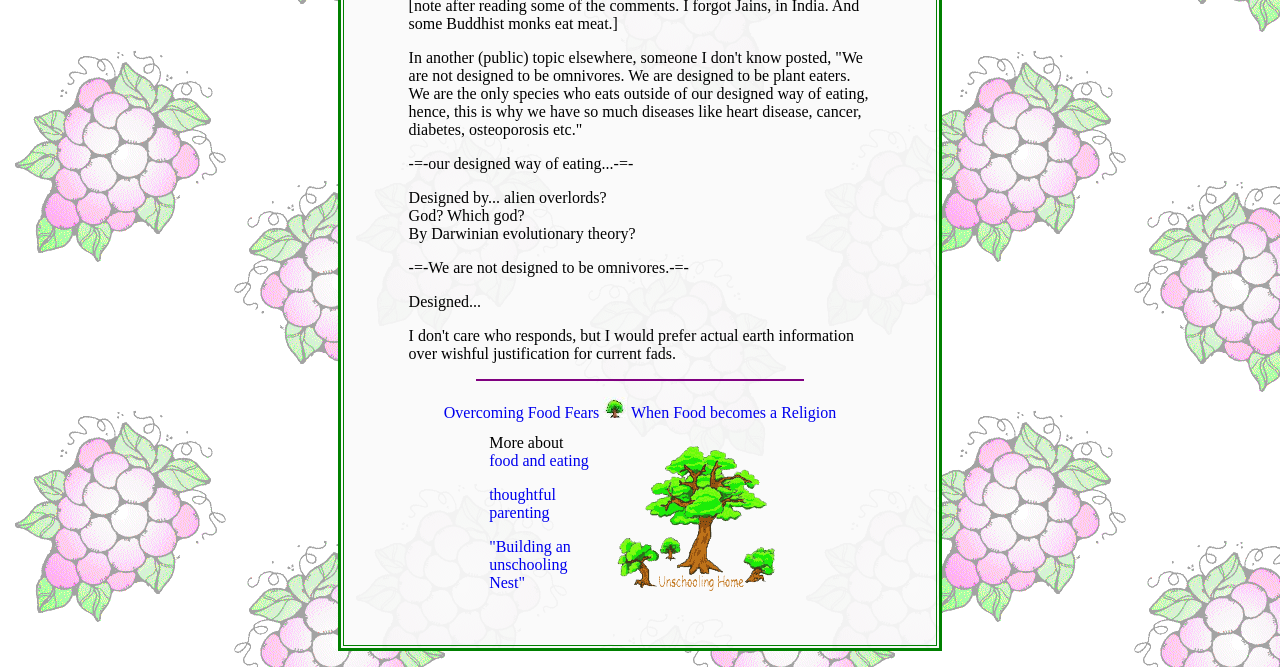Use a single word or phrase to respond to the question:
What is the topic of the quote?

Food and eating